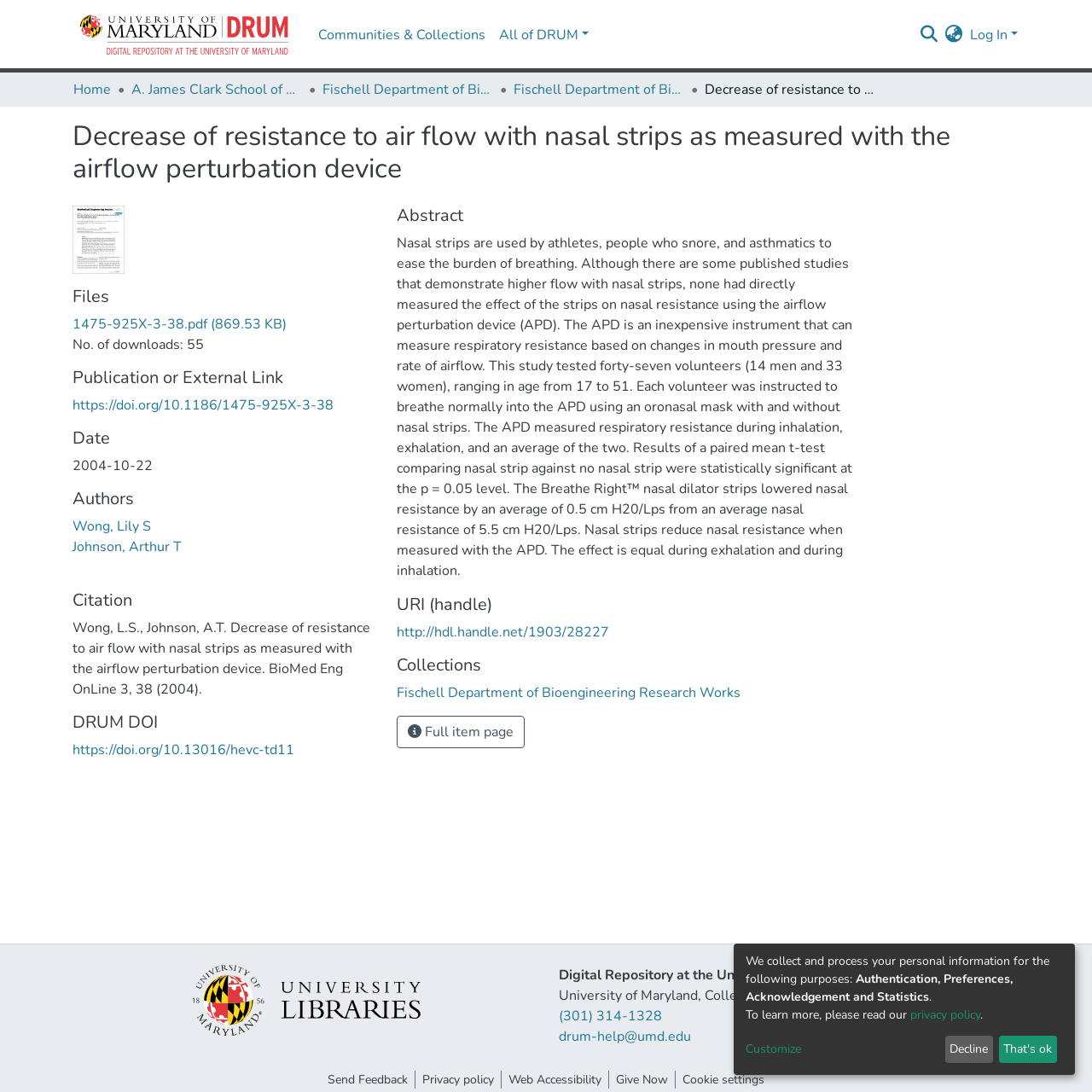How many downloads does the PDF file have?
Please respond to the question with as much detail as possible.

I found the answer by looking at the 'Files' section, where it says 'No. of downloads: 55' next to the PDF file link.